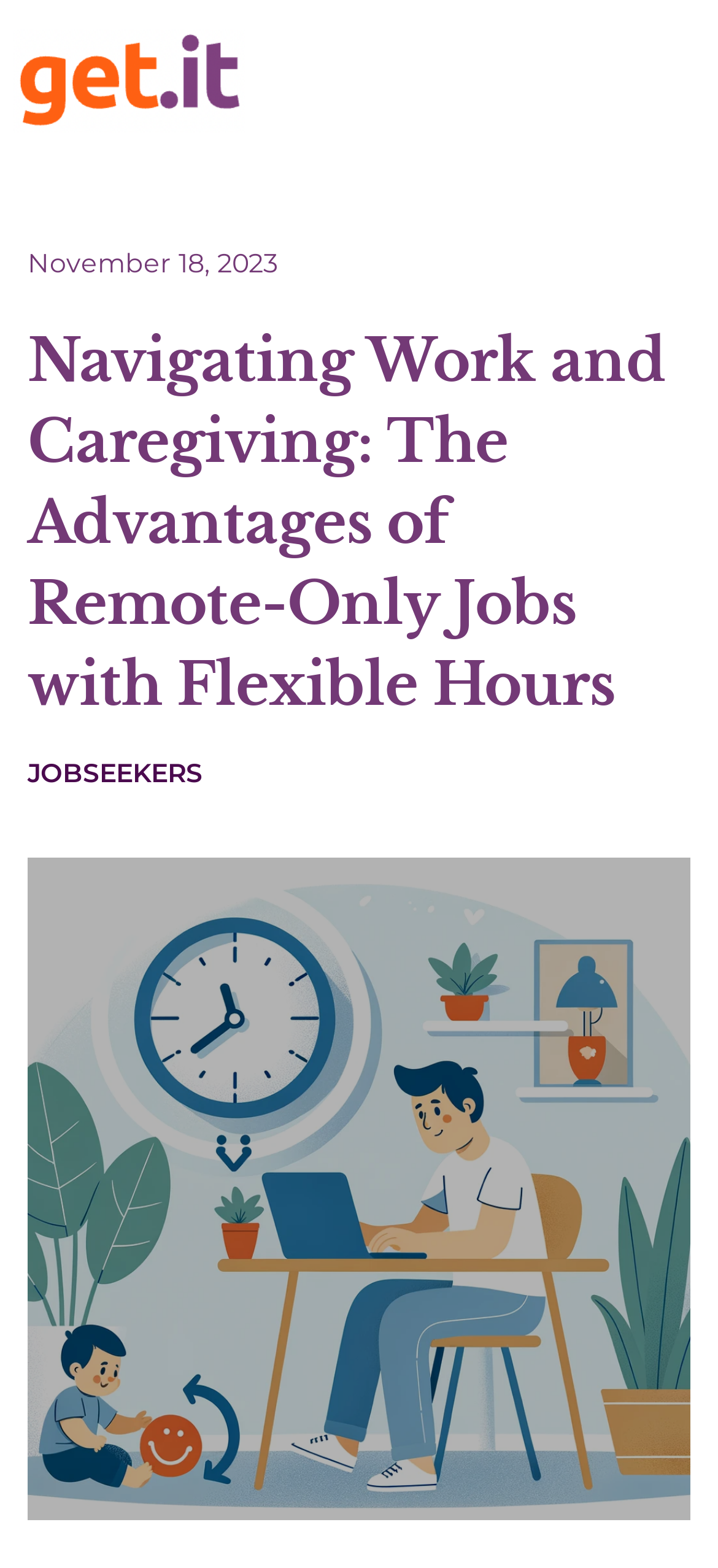Calculate the bounding box coordinates of the UI element given the description: "Jobseekers".

[0.038, 0.482, 0.282, 0.503]